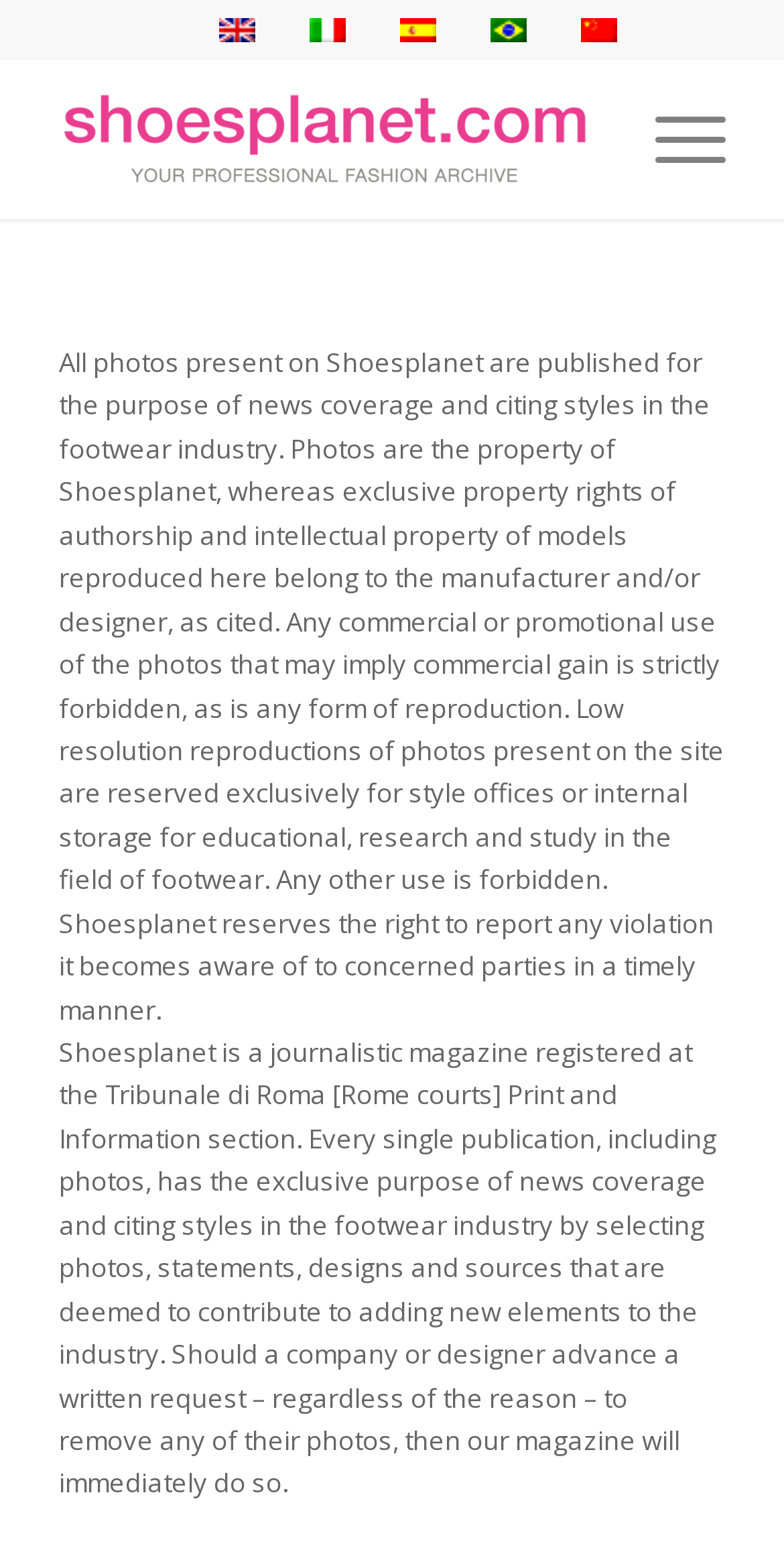Detail the various sections and features of the webpage.

The webpage is a disclaimer page for Disclaimer Magazine, which is part of Shoesplanet.com. At the top, there are five language options, including English, Italiano, Español, Português, and 简体中文, each represented by a link and an accompanying image. These language options are aligned horizontally and positioned near the top of the page.

Below the language options, there is a table layout containing a link to Shoesplanet.com, accompanied by an image. This element is centered and takes up a significant portion of the page's width.

The main content of the page is divided into two sections of static text. The first section explains the purpose of the photos on Shoesplanet, stating that they are published for news coverage and citing styles in the footwear industry. It also outlines the restrictions on commercial use and reproduction of these photos.

The second section of static text provides information about Shoesplanet being a journalistic magazine registered at the Tribunale di Roma, and explains that the purpose of their publications, including photos, is for news coverage and citing styles in the footwear industry. It also mentions that they will remove photos upon written request from companies or designers. This section is positioned below the first section, taking up the lower half of the page.